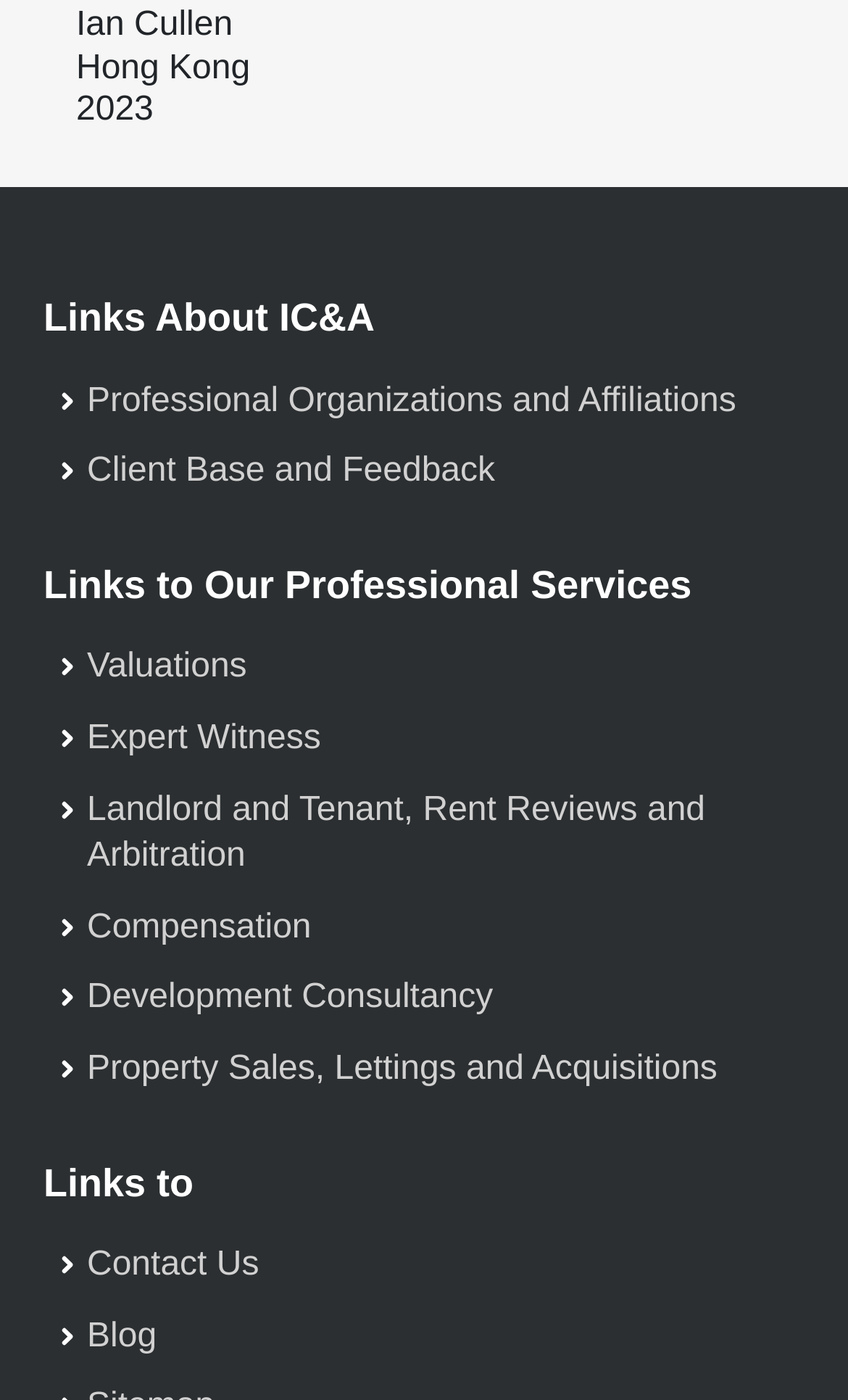Please provide the bounding box coordinates for the element that needs to be clicked to perform the following instruction: "Contact Us". The coordinates should be given as four float numbers between 0 and 1, i.e., [left, top, right, bottom].

[0.103, 0.889, 0.305, 0.916]